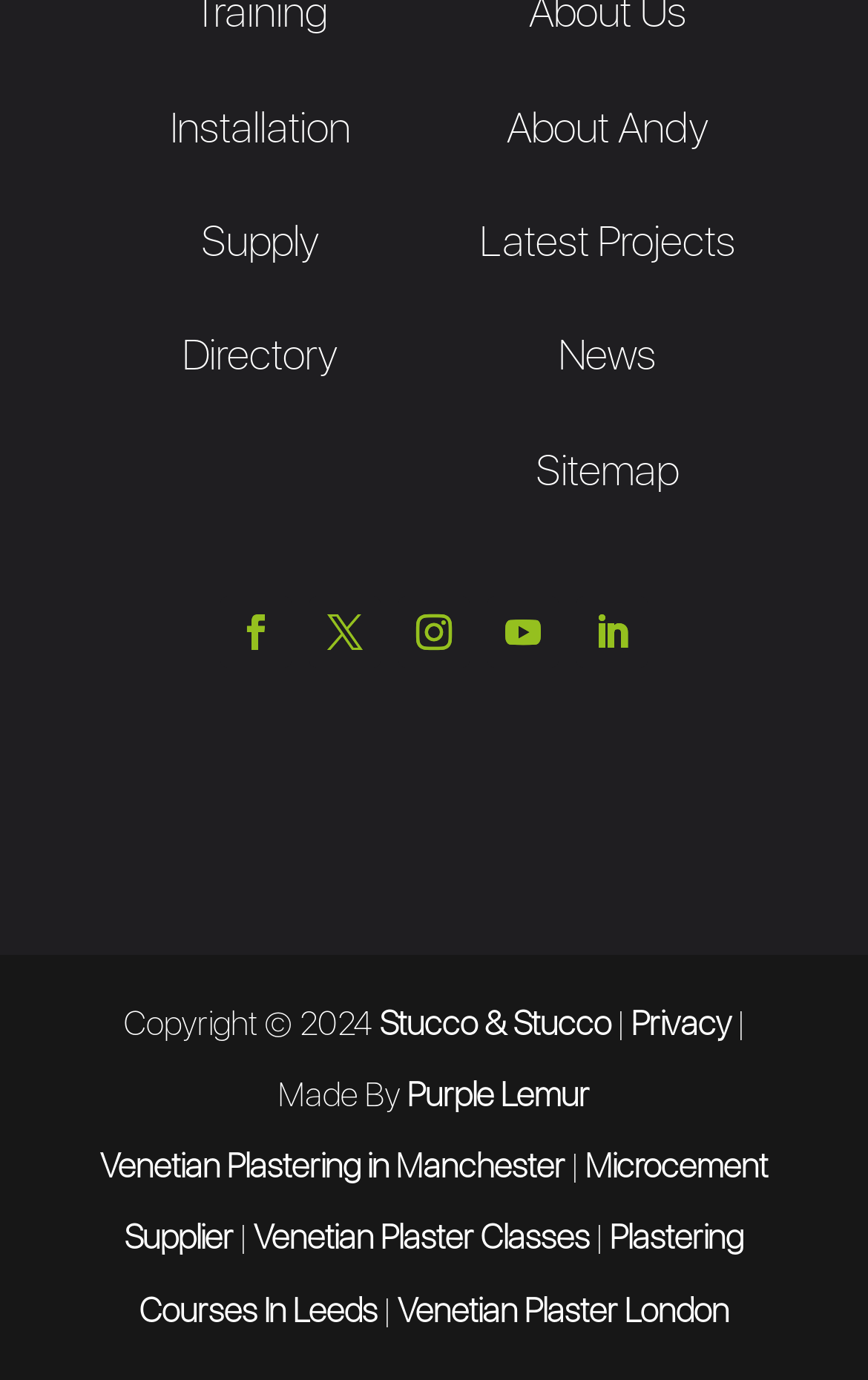Determine the coordinates of the bounding box that should be clicked to complete the instruction: "Check Sitemap". The coordinates should be represented by four float numbers between 0 and 1: [left, top, right, bottom].

[0.618, 0.322, 0.782, 0.359]